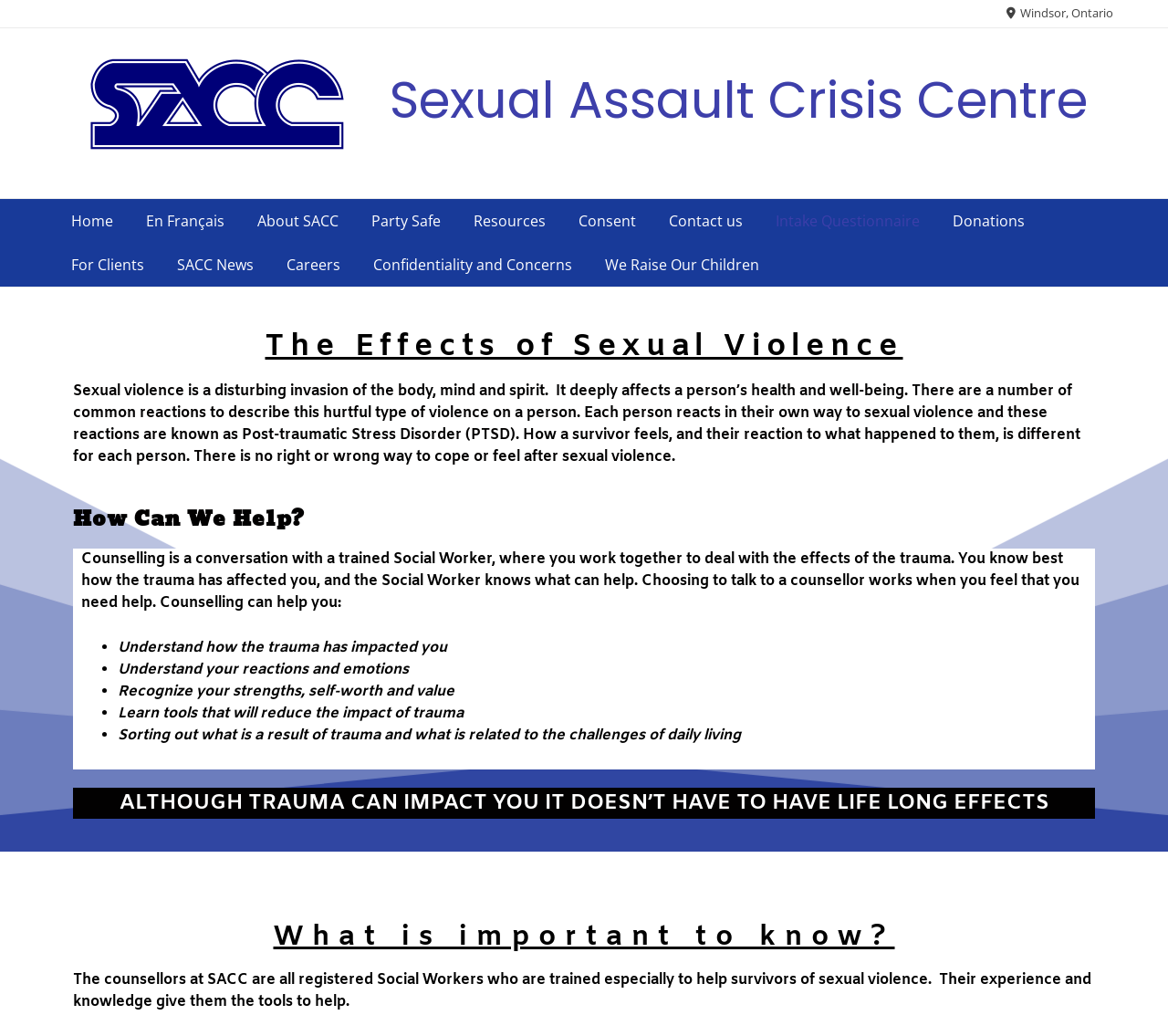From the image, can you give a detailed response to the question below:
What is the location of the Sexual Assault Crisis Centre?

I found the location of the Sexual Assault Crisis Centre by looking at the StaticText element with the text 'Windsor, Ontario' at the top of the webpage.